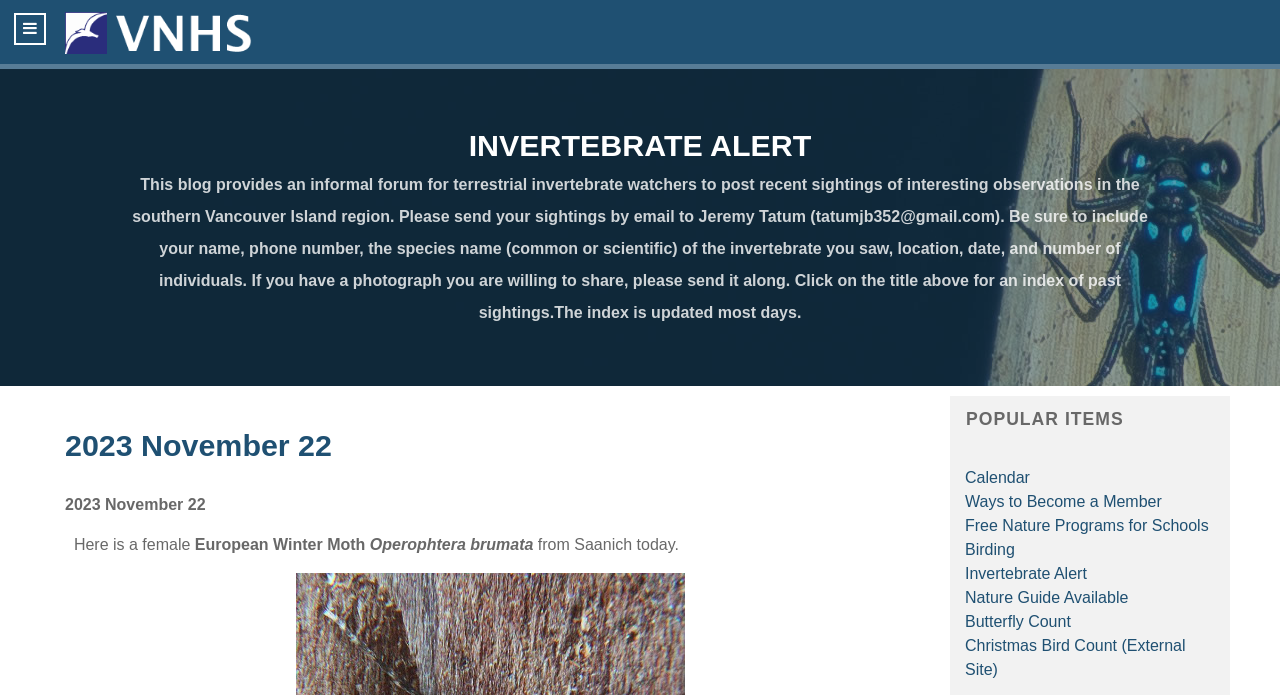How many links are there under the 'POPULAR ITEMS' heading?
Please provide a single word or phrase answer based on the image.

8